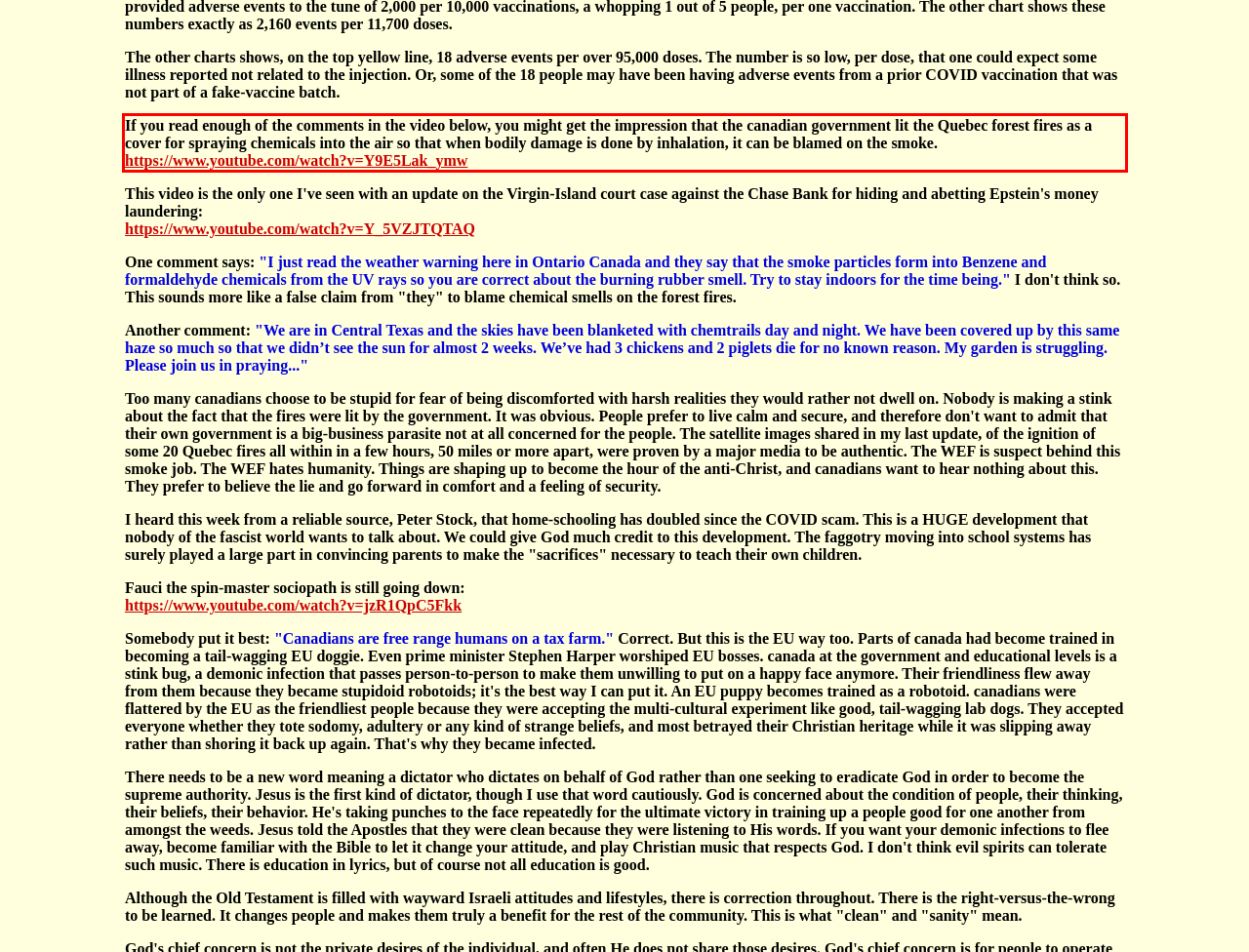Within the provided webpage screenshot, find the red rectangle bounding box and perform OCR to obtain the text content.

If you read enough of the comments in the video below, you might get the impression that the canadian government lit the Quebec forest fires as a cover for spraying chemicals into the air so that when bodily damage is done by inhalation, it can be blamed on the smoke. https://www.youtube.com/watch?v=Y9E5Lak_ymw